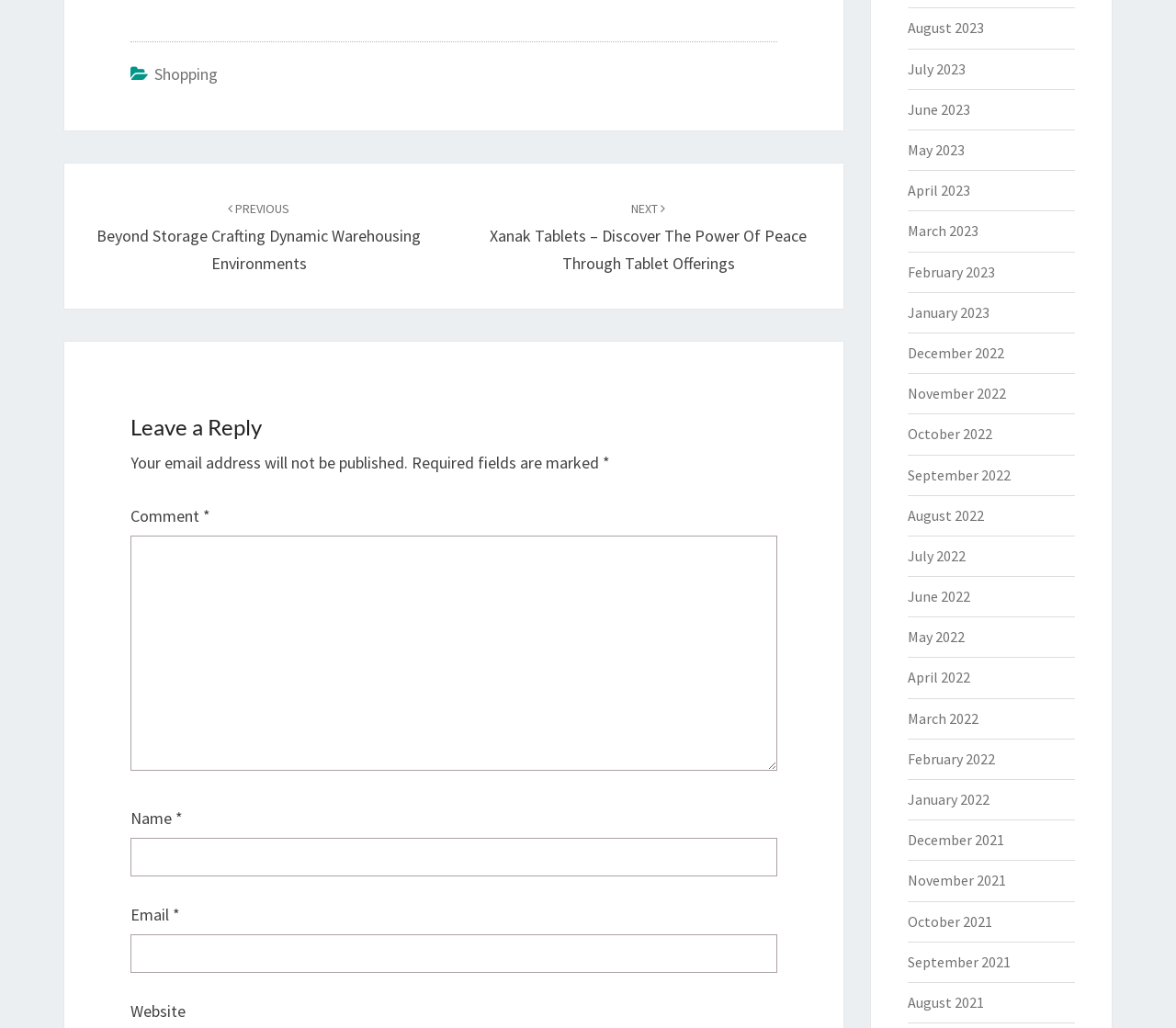Based on the image, provide a detailed response to the question:
How many months are listed in the archive?

I counted the number of links with month and year information, starting from August 2023 to December 2021, and found 24 links.